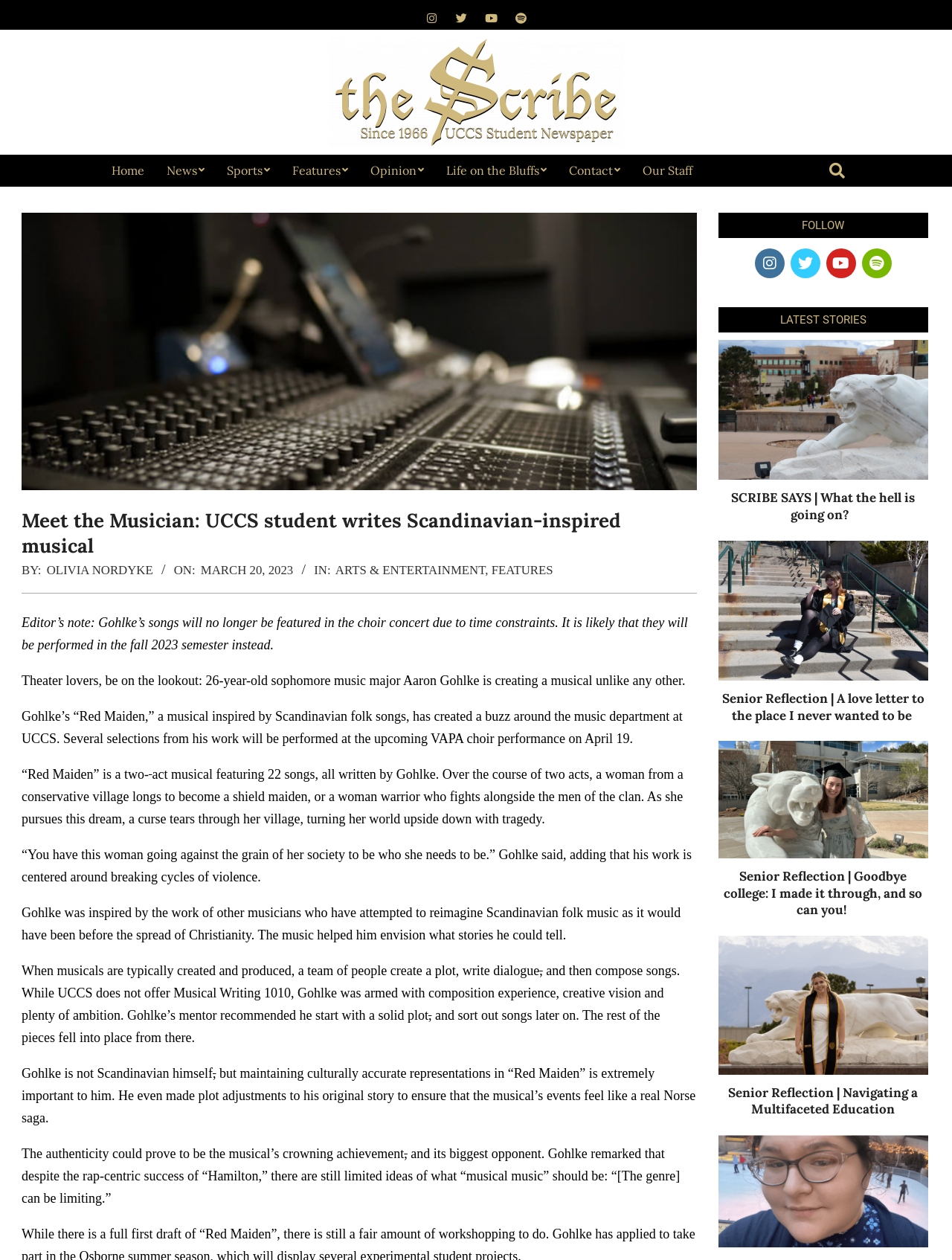Observe the image and answer the following question in detail: What is the name of the student who wrote a Scandinavian-inspired musical?

The answer can be found in the article content, where it is mentioned that '26-year-old sophomore music major Aaron Gohlke is creating a musical unlike any other.'